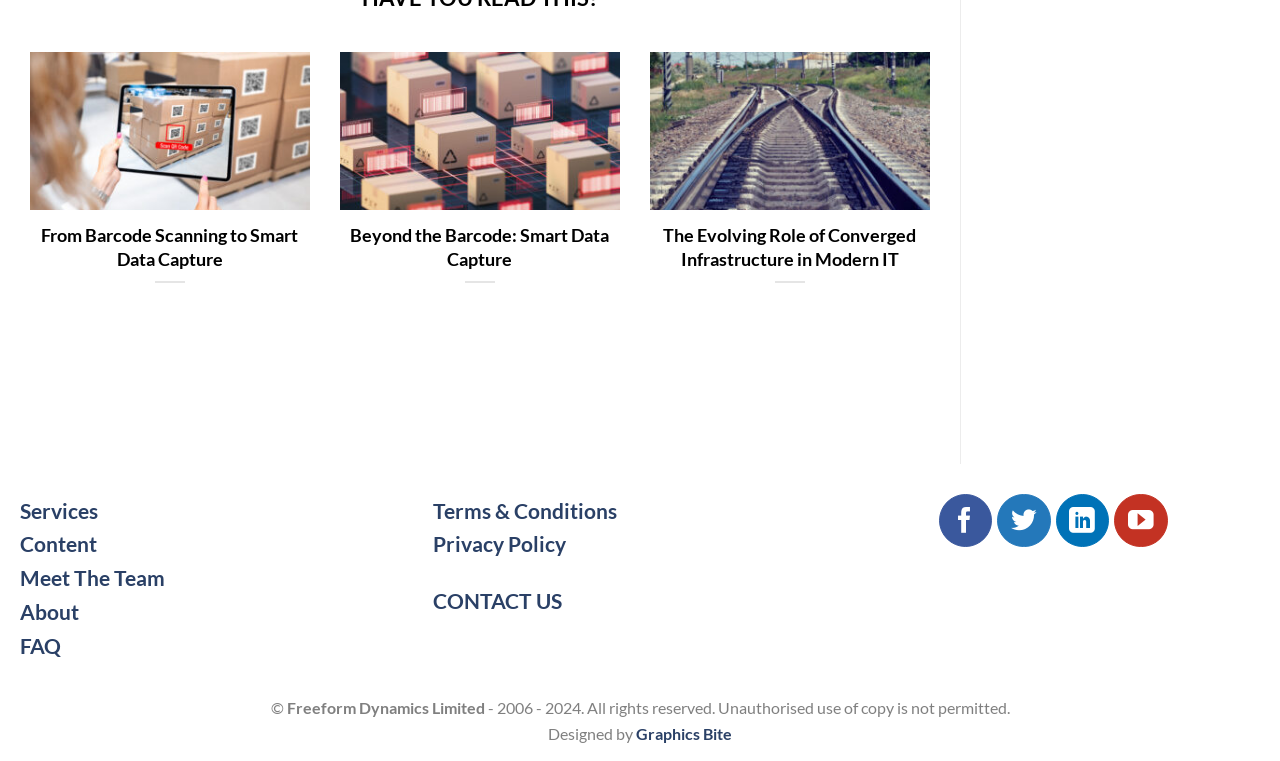Please predict the bounding box coordinates of the element's region where a click is necessary to complete the following instruction: "Visit the Services page". The coordinates should be represented by four float numbers between 0 and 1, i.e., [left, top, right, bottom].

[0.016, 0.654, 0.077, 0.687]